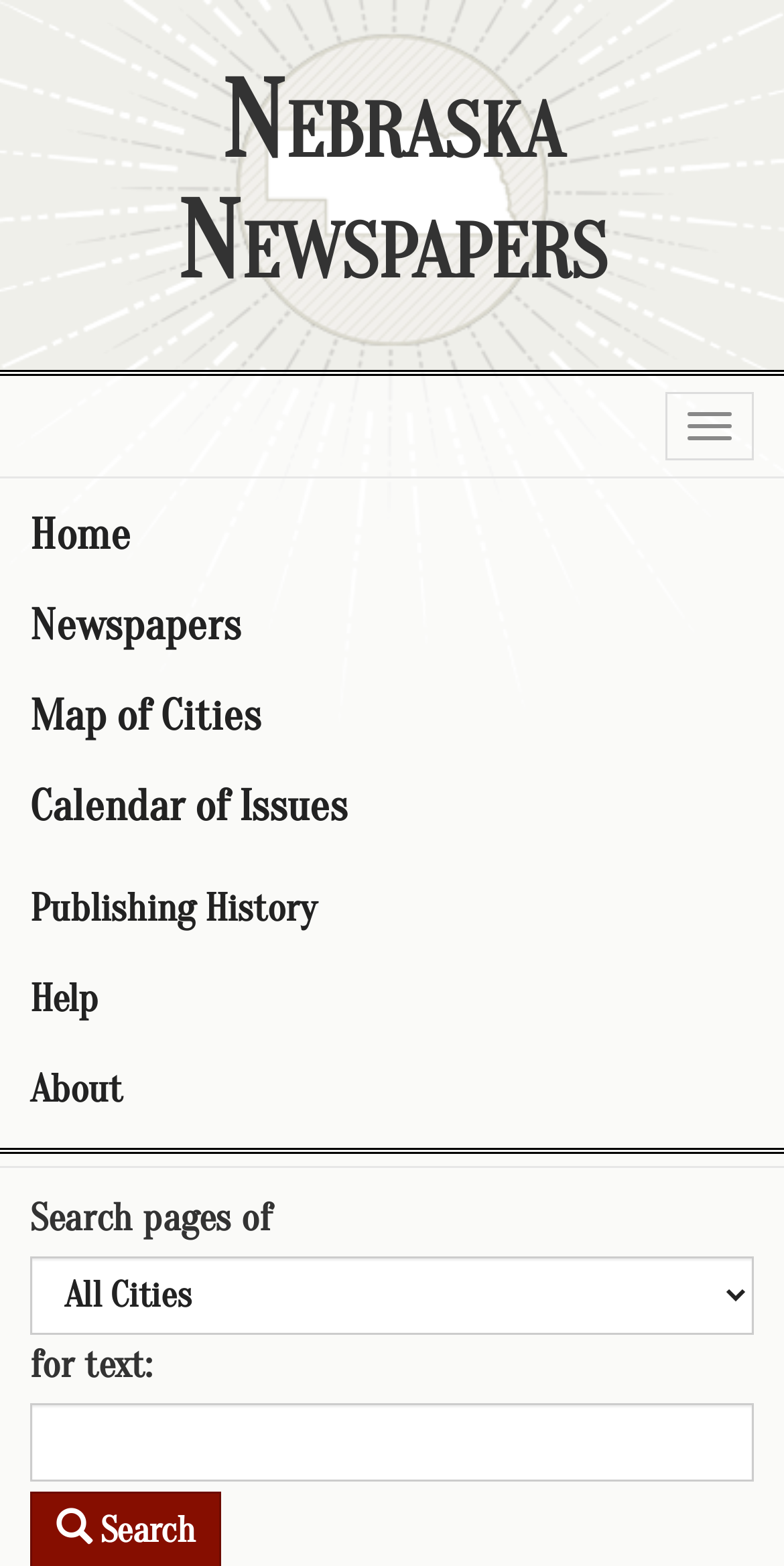Please identify the bounding box coordinates of the area that needs to be clicked to fulfill the following instruction: "Select an option from the 'Search pages of' combobox."

[0.038, 0.802, 0.962, 0.852]